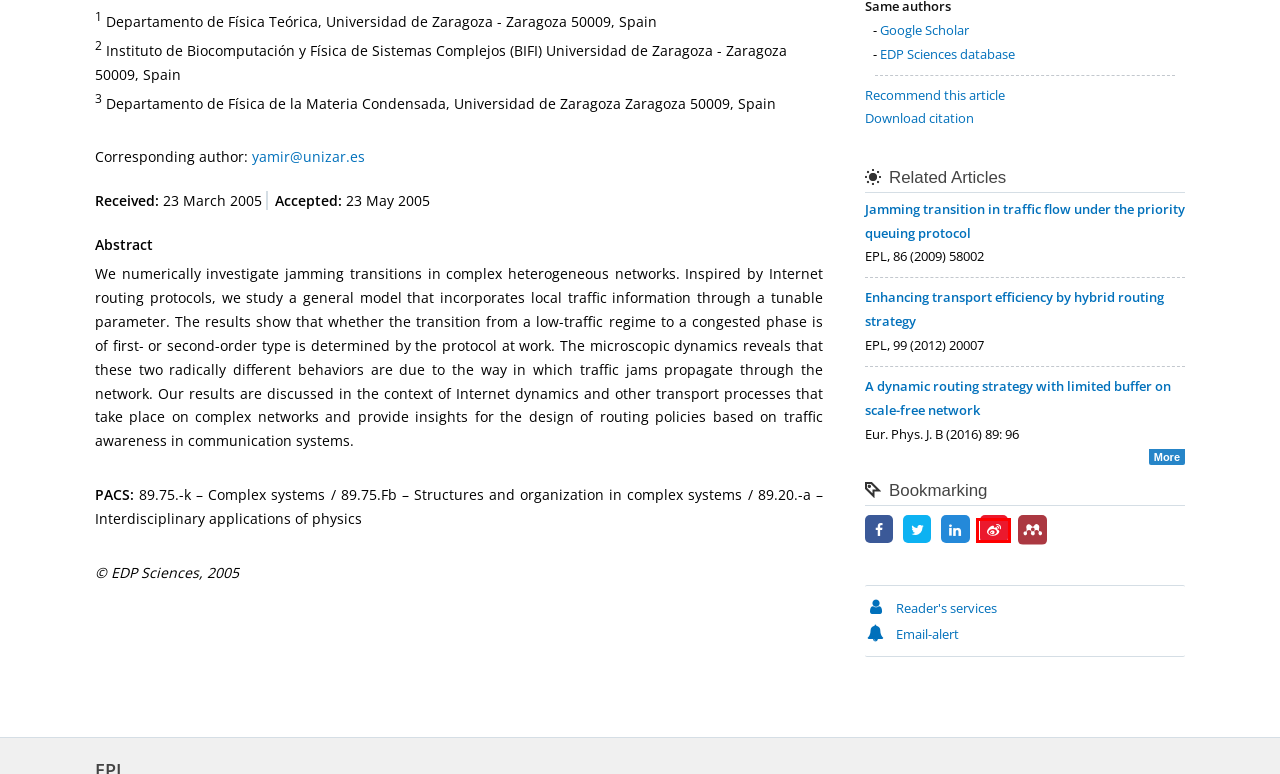View the screenshot of the webpage containing a red bounding box around a UI element. Select the most fitting webpage description for the new page shown after the element in the red bounding box is clicked. Here are the candidates:
A. EPL
B. Web of Conferences - open access publishing of conference proceedings
C. Radware Bot Manager Captcha
D. Jamming transition in traffic flow under the priority queuing protocol | EPL
E. Enhancing transport efficiency by hybrid routing strategy | EPL
F. Editorial Board - EPL
G. EDP Sciences Journals
H. 分享到微博-微博-随时随地分享身边的新鲜事儿

H